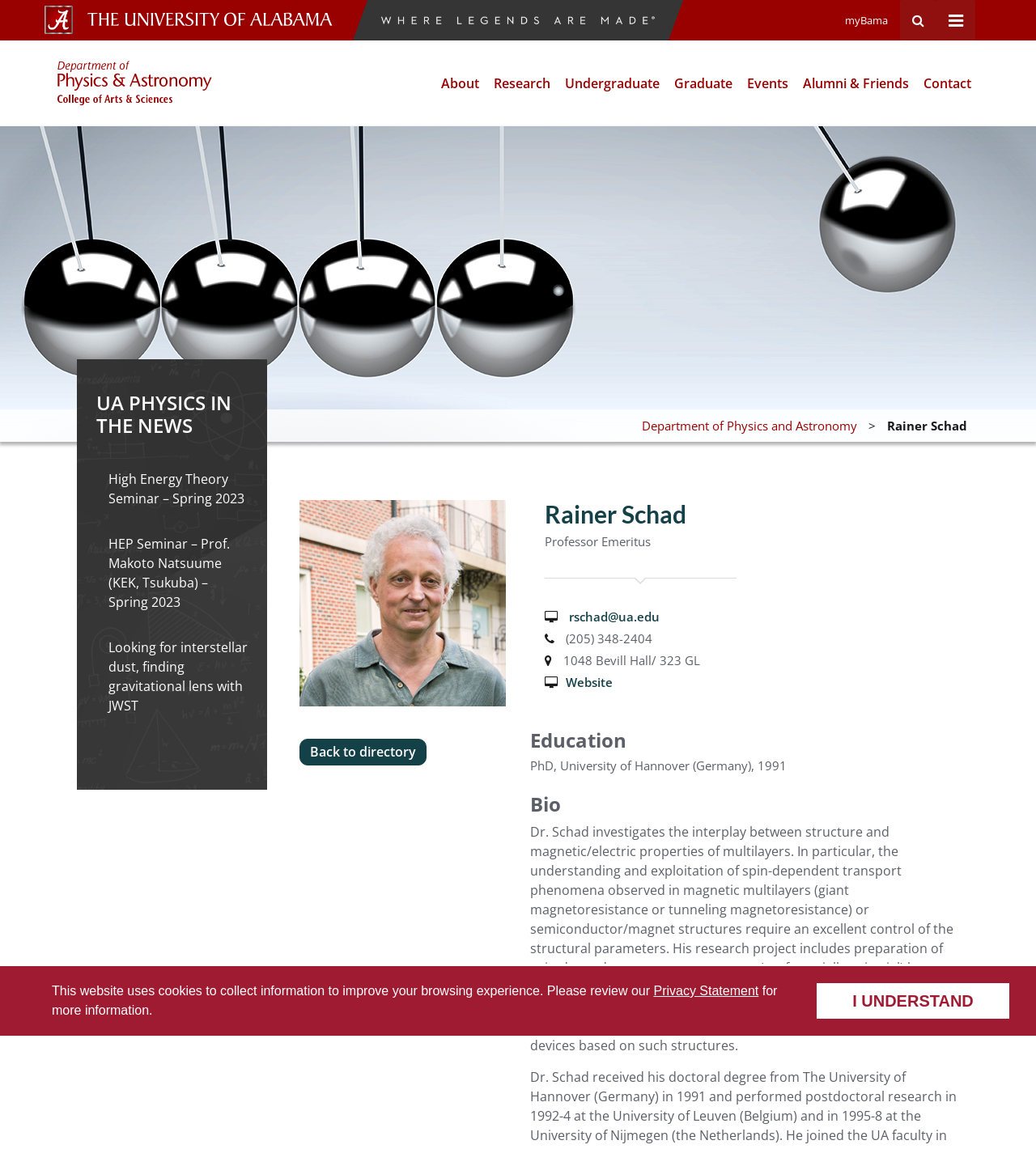Locate the bounding box coordinates of the item that should be clicked to fulfill the instruction: "Send an email to rschad@ua.edu".

[0.549, 0.53, 0.637, 0.544]